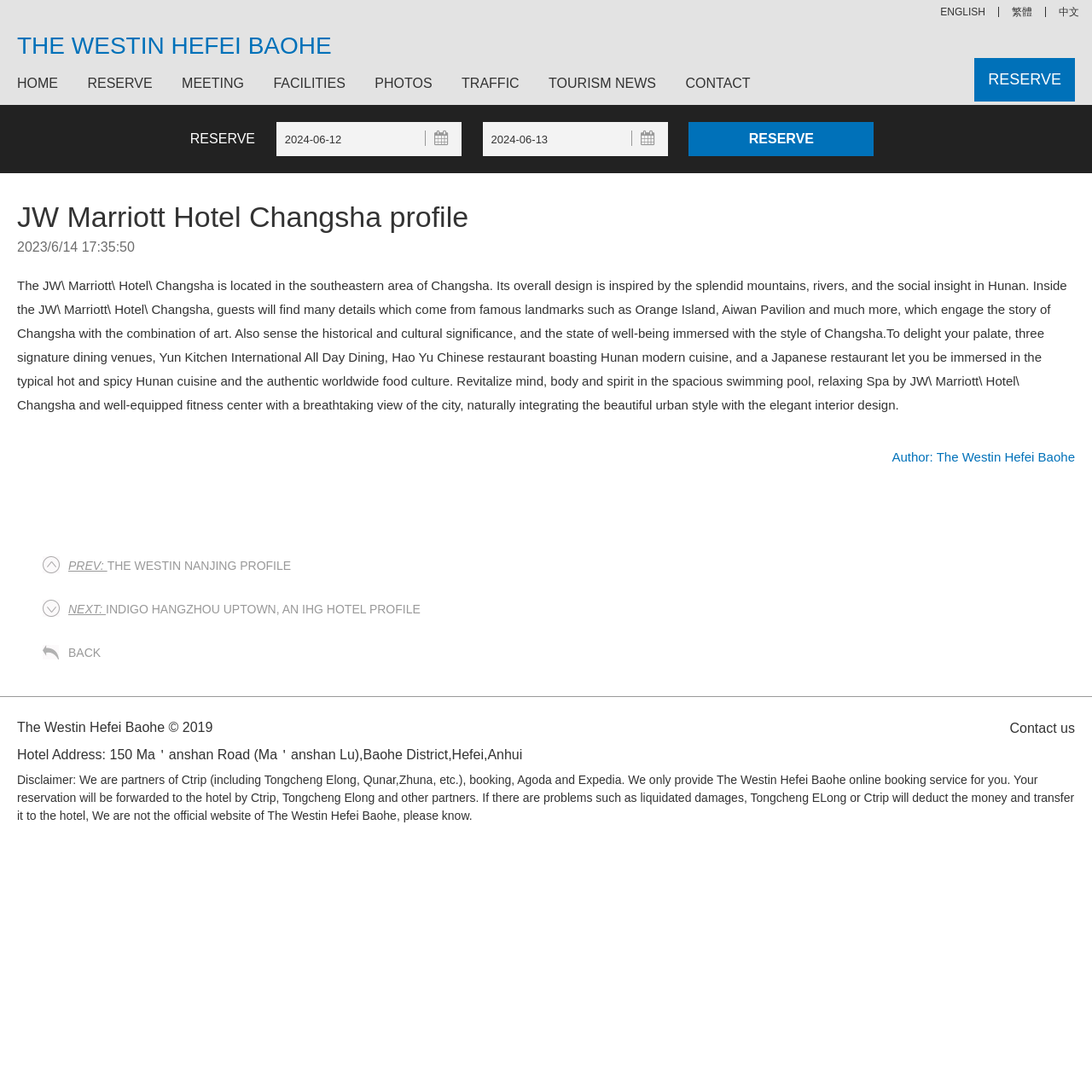Utilize the information from the image to answer the question in detail:
How many dining venues are mentioned?

I found the answer by reading the static text element with the text 'To delight your palate, three signature dining venues, Yun Kitchen International All Day Dining, Hao Yu Chinese restaurant boasting Hunan modern cuisine, and a Japanese restaurant...'. This text mentions three dining venues.